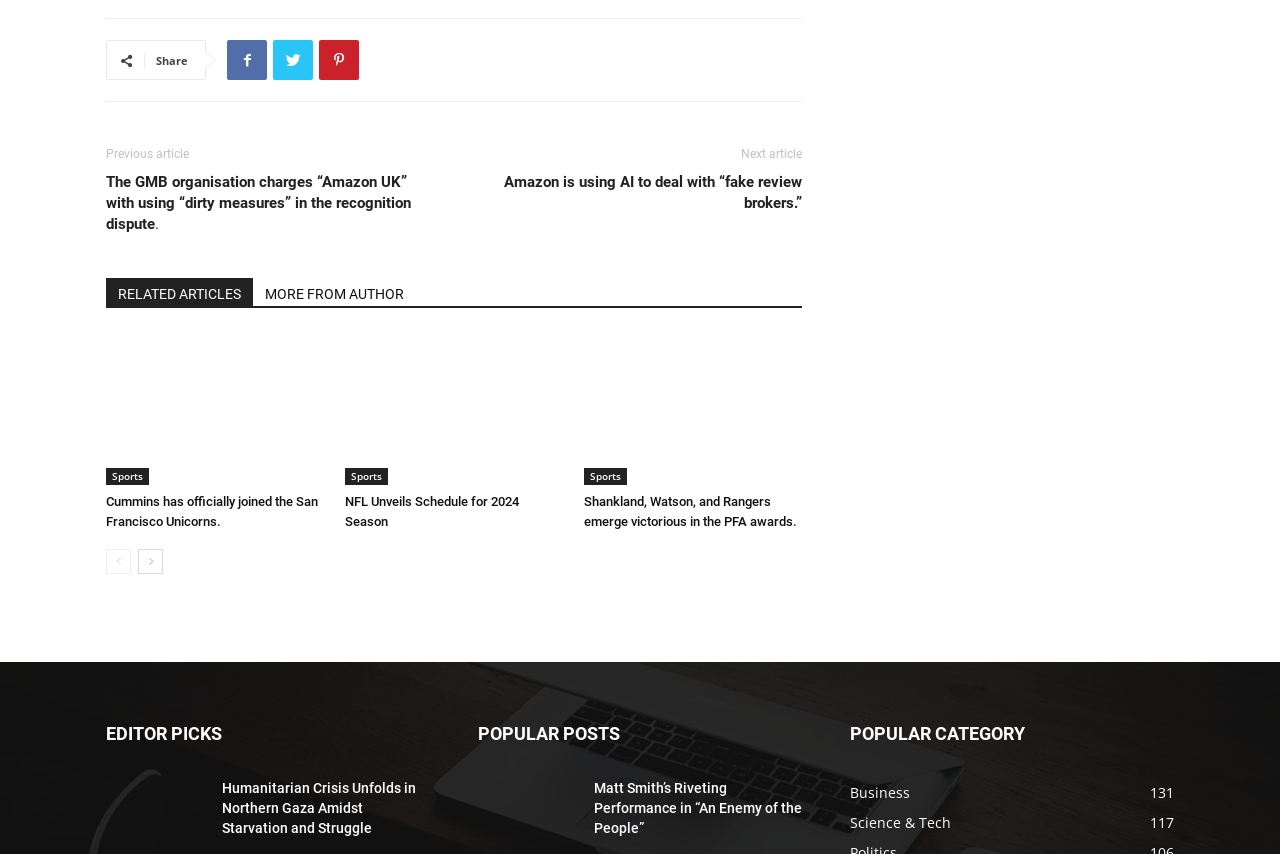Specify the bounding box coordinates of the area that needs to be clicked to achieve the following instruction: "Browse the sports category".

[0.083, 0.548, 0.116, 0.568]